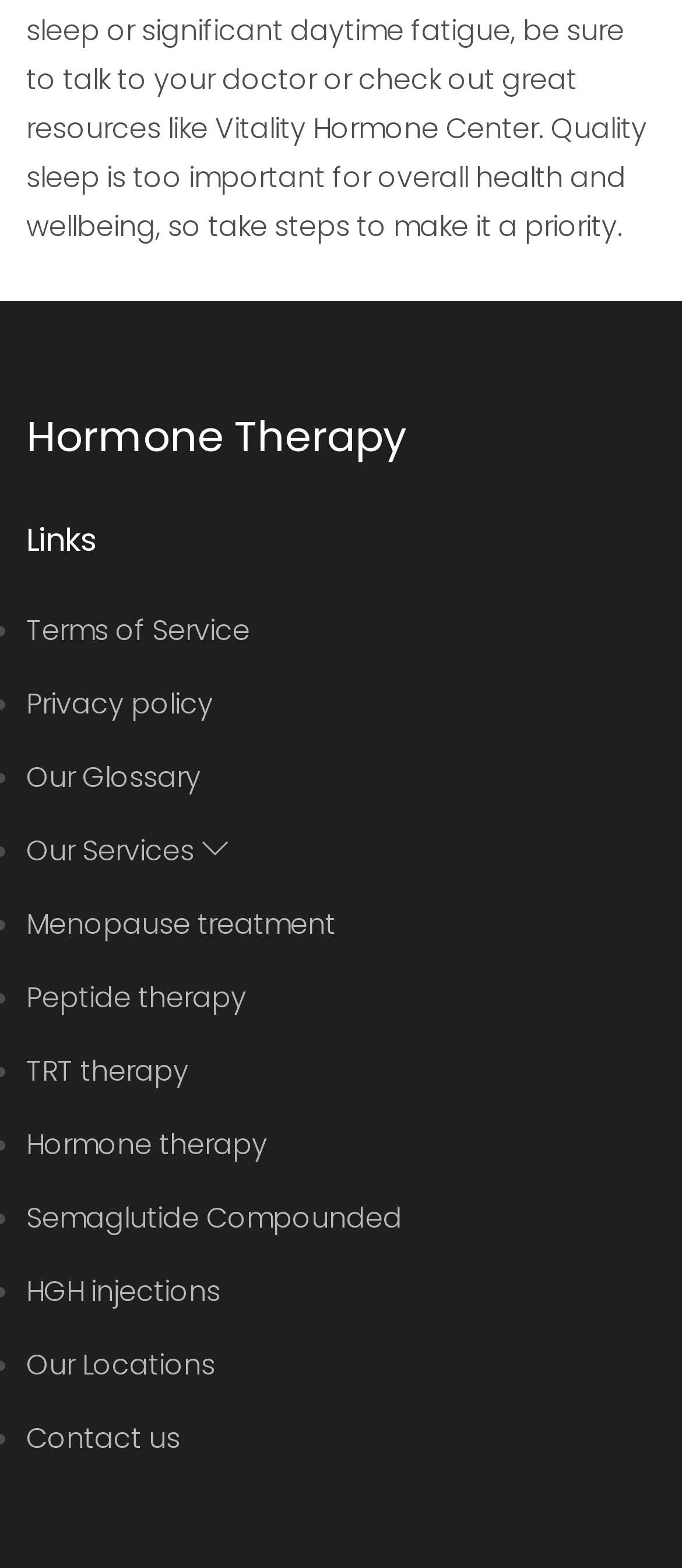Show me the bounding box coordinates of the clickable region to achieve the task as per the instruction: "Contact us".

[0.038, 0.904, 0.264, 0.93]